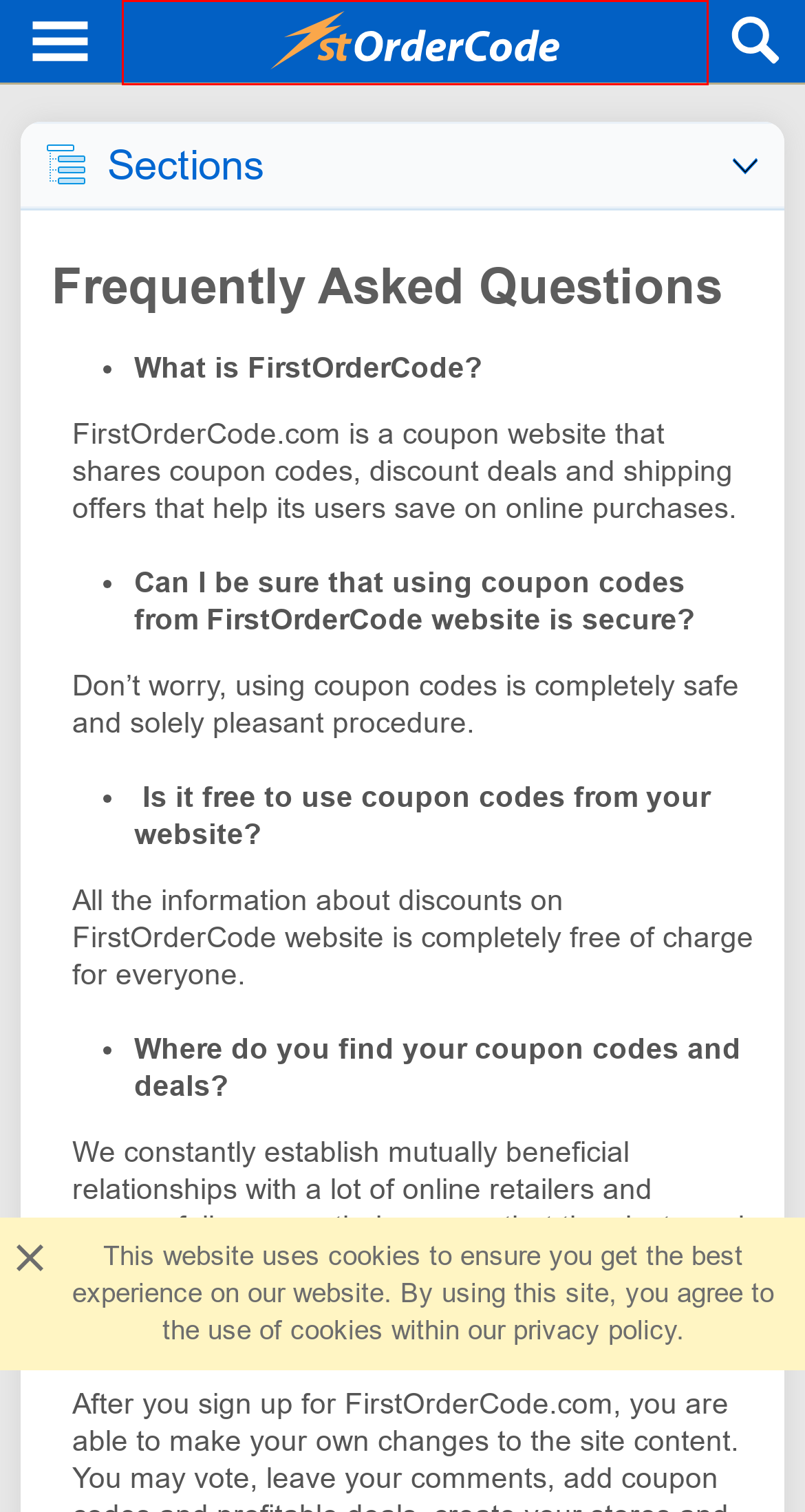With the provided screenshot showing a webpage and a red bounding box, determine which webpage description best fits the new page that appears after clicking the element inside the red box. Here are the options:
A. Holiday Sales Calendar - Firstordercode.com
B. Contact us | Firstordercode
C. Online store categories
D. FirstOrderCode - Canada Coupon Website
E. Shops with promo codes, coupons and deals
F. Promote your store on FirstOrderCode
G. FirstOrderCode: Coupon Codes & Discount Deals in Canada
H. Privacy Policy for FirstOrderCode

G